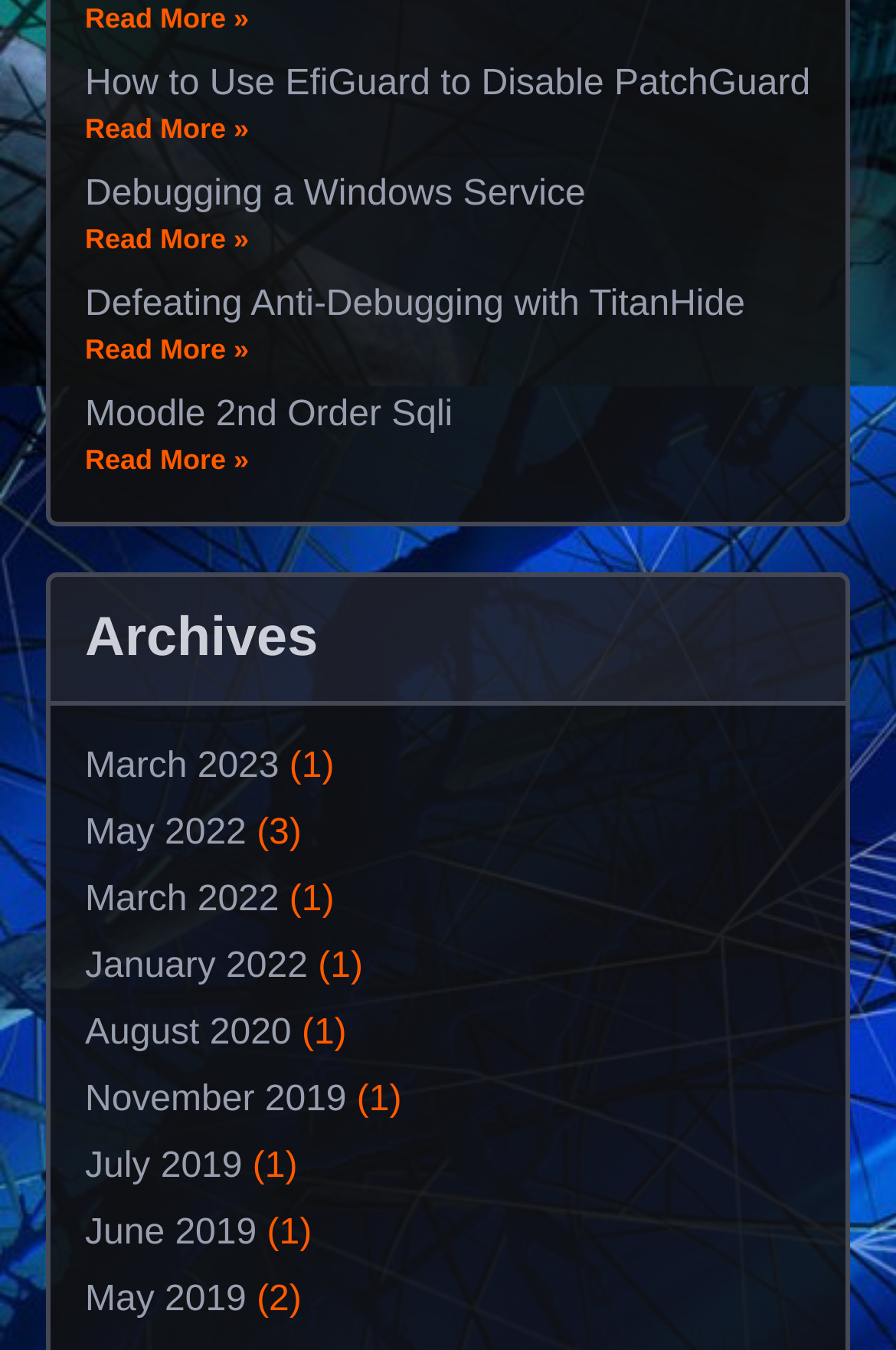Determine the bounding box for the described HTML element: "Home". Ensure the coordinates are four float numbers between 0 and 1 in the format [left, top, right, bottom].

None